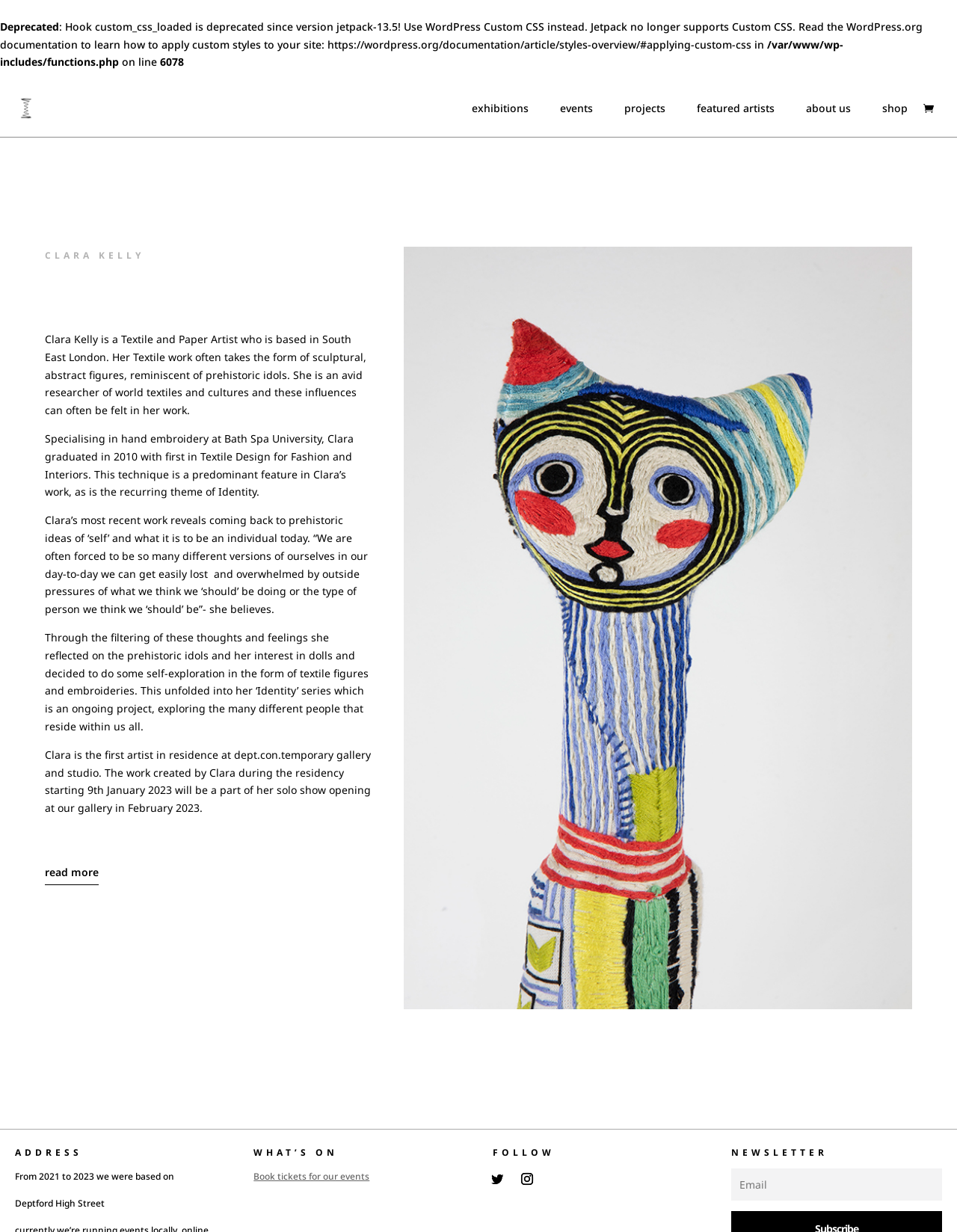Identify the bounding box coordinates of the clickable section necessary to follow the following instruction: "Book tickets for our events". The coordinates should be presented as four float numbers from 0 to 1, i.e., [left, top, right, bottom].

[0.265, 0.95, 0.386, 0.96]